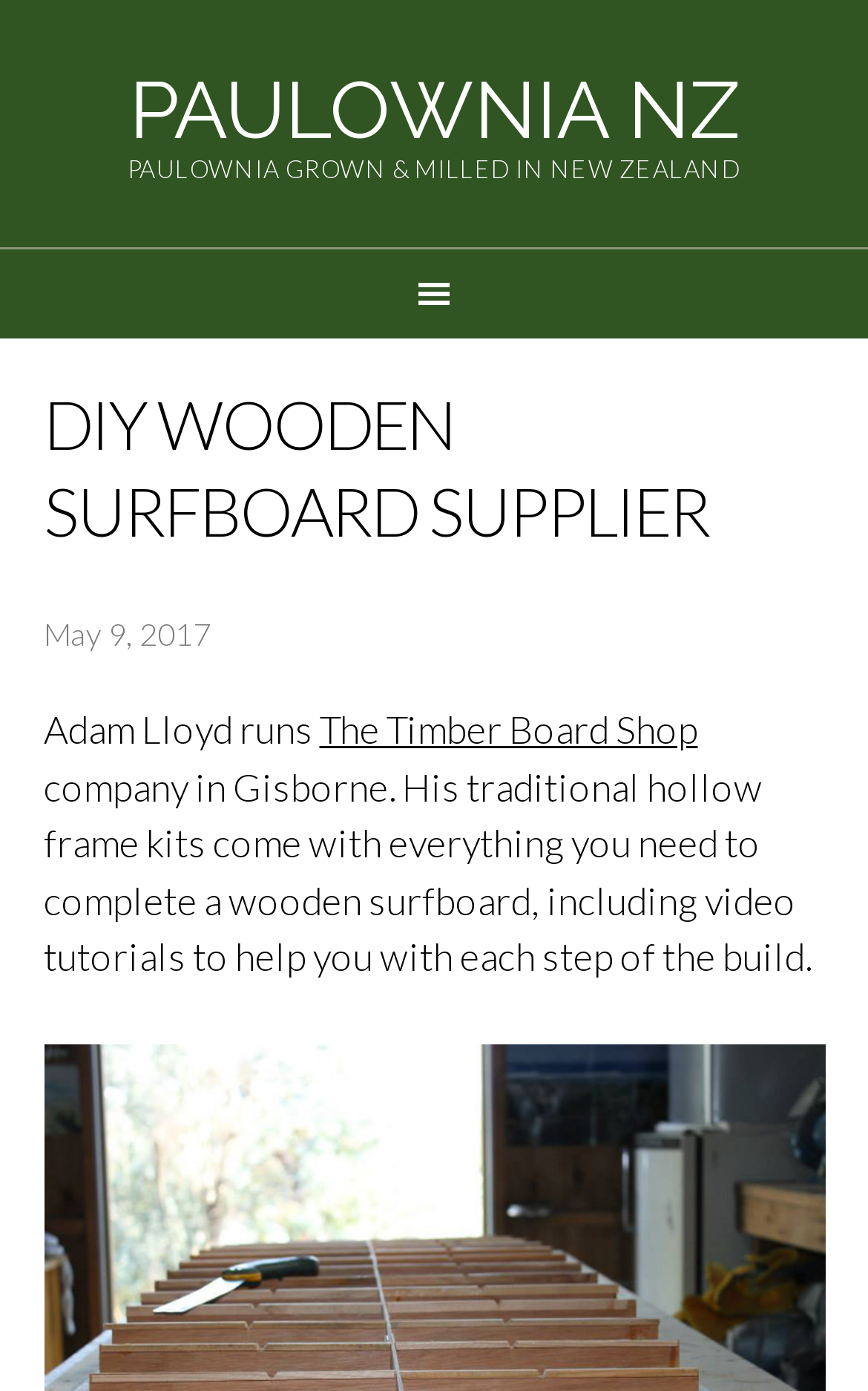Who runs The Timber Board Shop?
Look at the image and answer with only one word or phrase.

Adam Lloyd